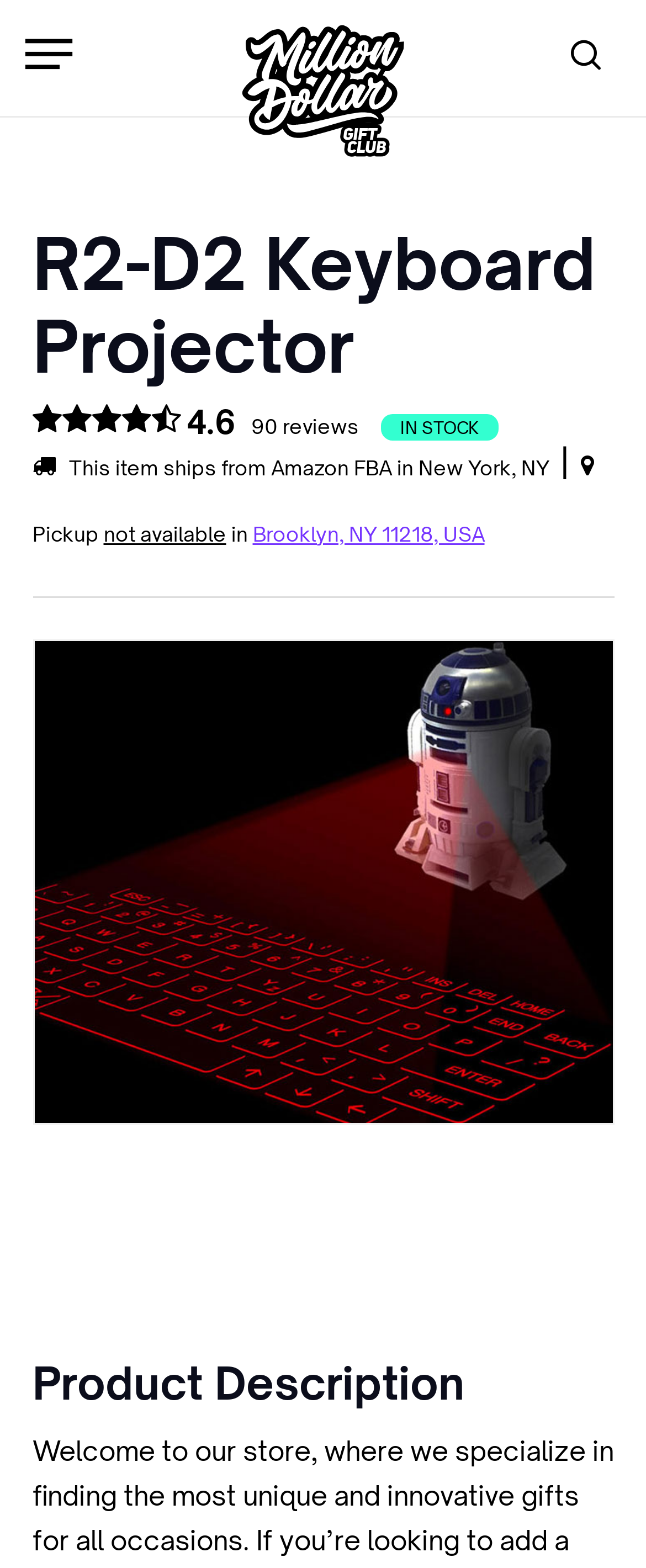Find and provide the bounding box coordinates for the UI element described with: "Close Search".

[0.881, 0.092, 0.942, 0.11]